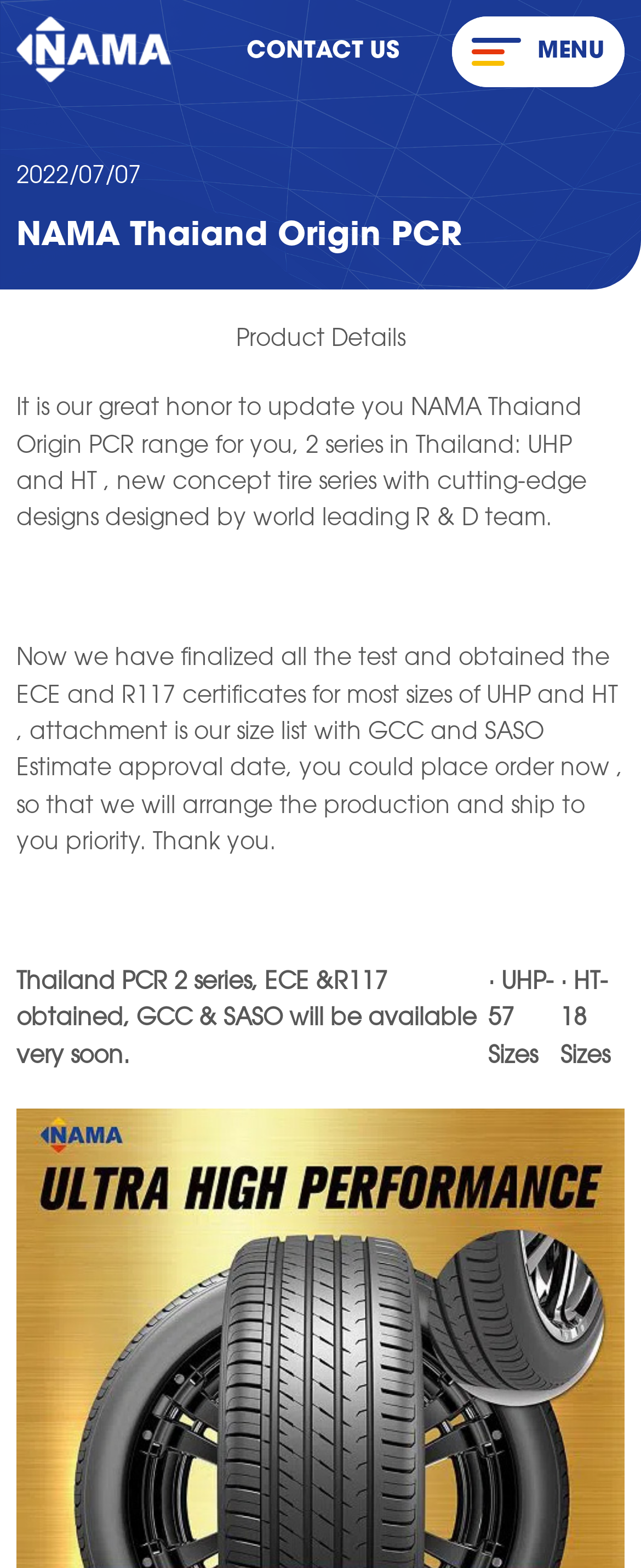Carefully examine the image and provide an in-depth answer to the question: How many series of tires are mentioned?

I read the text on the webpage, which mentions '2 series in Thailand: UHP and HT', indicating that there are two series of tires being discussed.